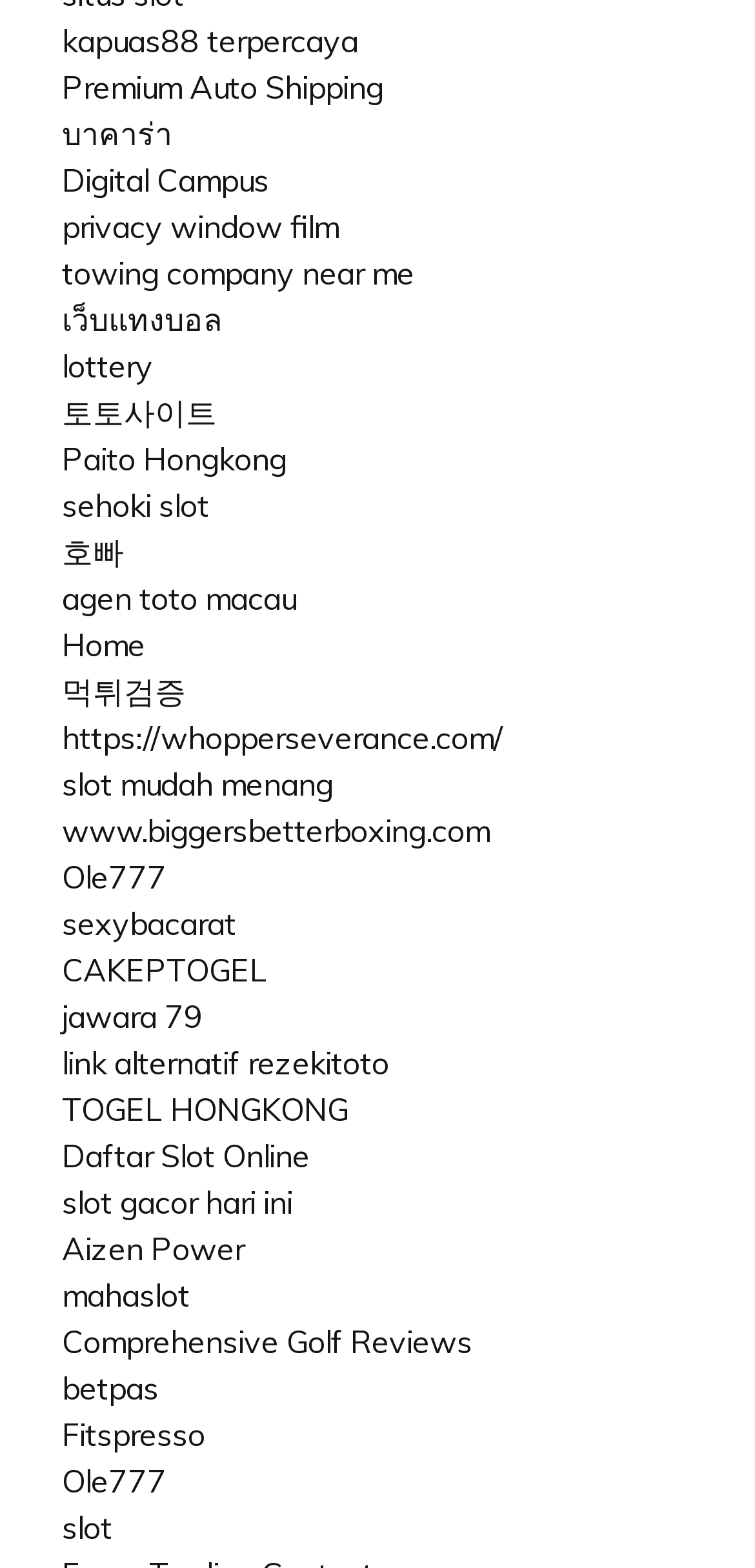What is the common theme among the links on this webpage?
Examine the webpage screenshot and provide an in-depth answer to the question.

I analyzed the text of the links and found that they are mostly related to online services and games, such as betting, slots, and shipping.